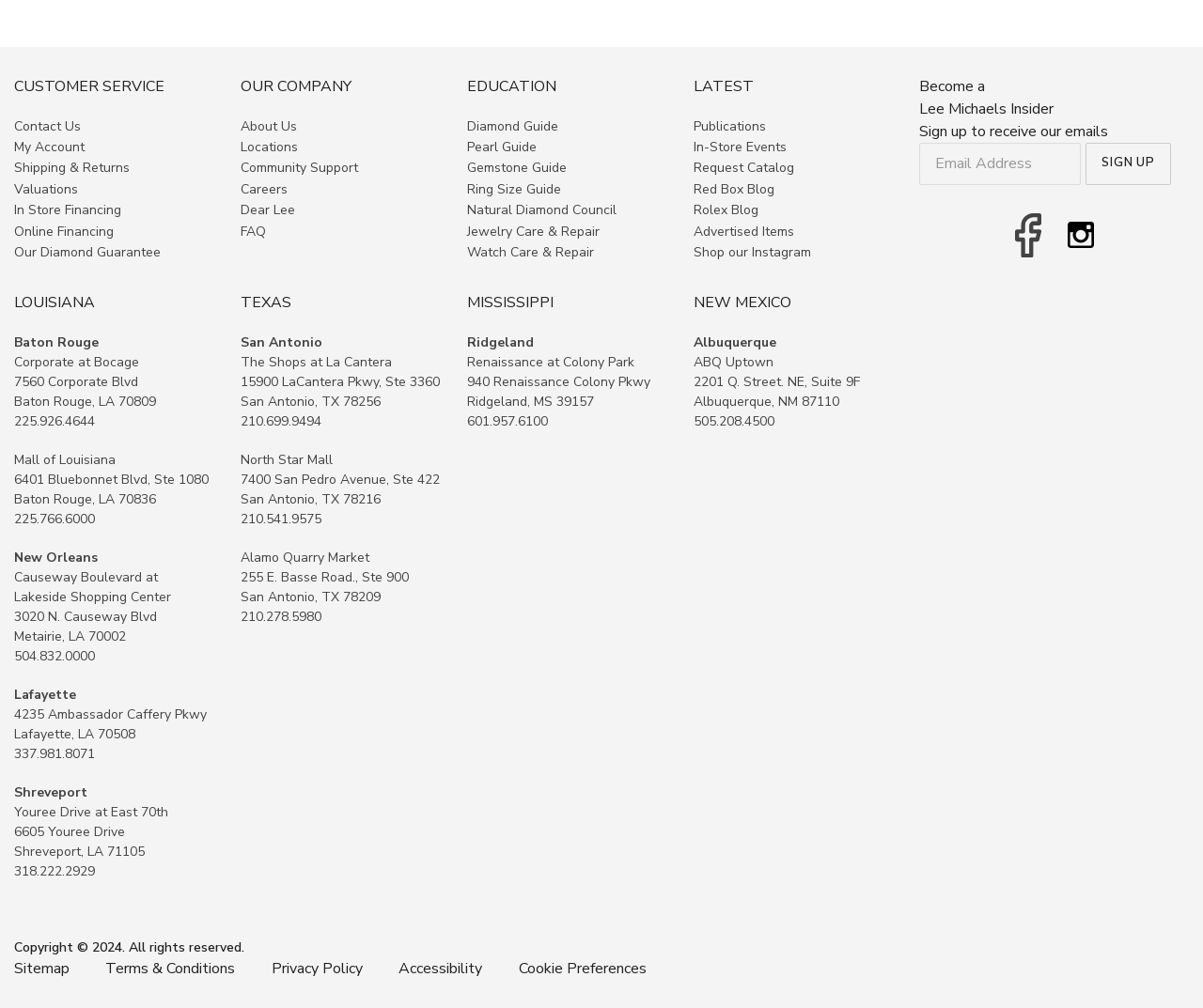What is the main category of the links under 'CUSTOMER SERVICE'? Based on the image, give a response in one word or a short phrase.

Contact and account